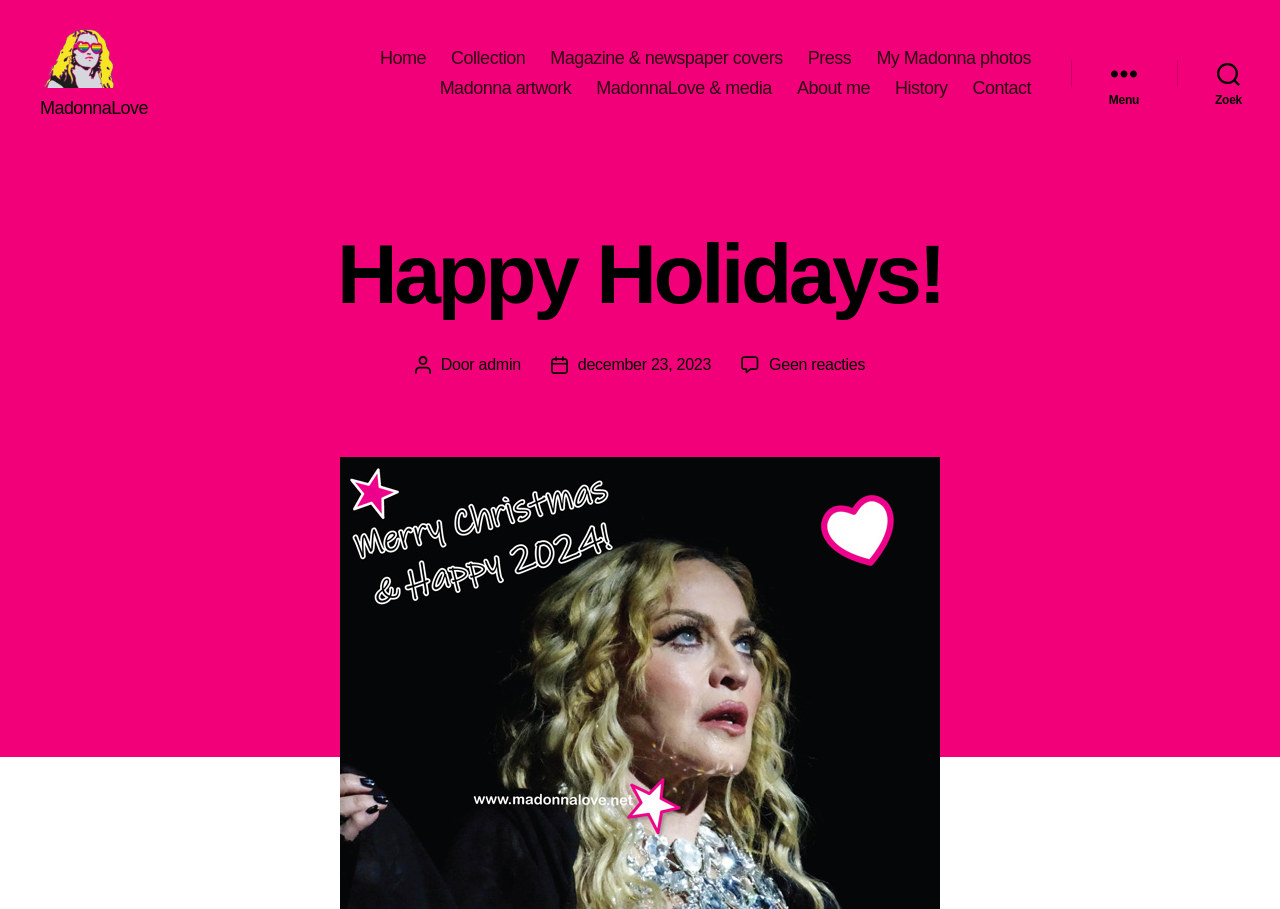Describe all the key features of the webpage in detail.

The webpage is a holiday greeting page from MadonnaLove. At the top left, there is a link to MadonnaLove accompanied by an image with the same name. Below this, there is a horizontal navigation menu with several links, including "Home", "Collection", "Magazine & newspaper covers", "Press", "My Madonna photos", "Madonna artwork", "MadonnaLove & media", "About me", "History", and "Contact". 

To the right of the navigation menu, there are two buttons, "Menu" and "Zoek". Below these buttons, there is a header section with a heading that reads "Happy Holidays!". This is followed by a section with several lines of text, including the author's name, "admin", and the date "december 23, 2023". There is also a link to leave a comment, which currently reads "Geen reacties op Happy Holidays!", indicating that there are no comments on the post.